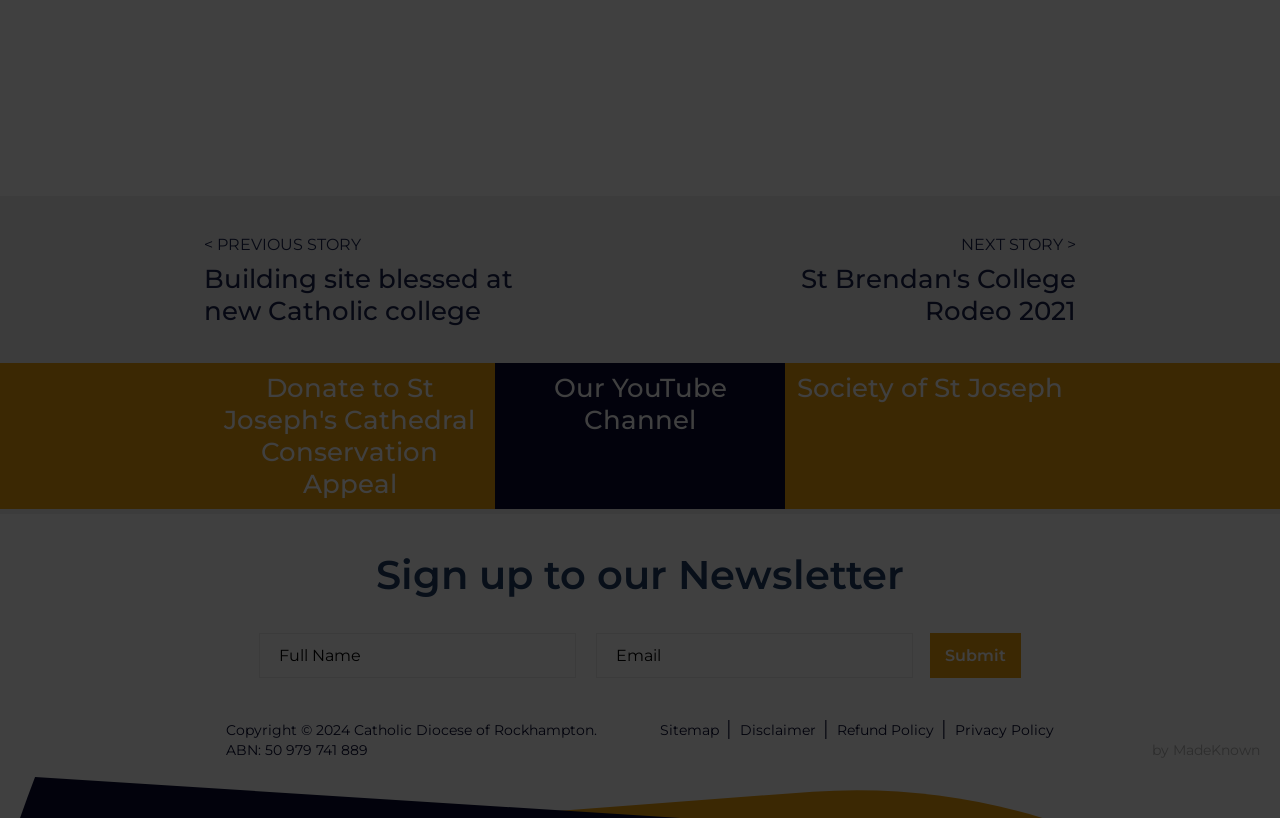What is the purpose of the textbox?
Provide an in-depth and detailed explanation in response to the question.

I found two textboxes with a 'Submit' button, which suggests that they are used for signing up to a newsletter, as indicated by the heading 'Sign up to our Newsletter'.